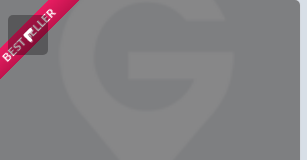Generate a complete and detailed caption for the image.

The image highlights the promotion of a popular activity in Johannesburg, specifically featuring the "Johannesburg: Pan-African Cooking & Dining Experience." Notably marked as a "BEST SELLER," this designation emphasizes its popularity among visitors. The visual aesthetic is characterized by a subtle gray background, creating a sophisticated look that focuses attention on the experience offered. This culinary adventure allows participants to delve into the diverse cuisines of the African continent, engaging in hands-on cooking and dining under the guidance of a pan-African chef. This unique experience is ideal for food enthusiasts looking to explore authentic local flavors.